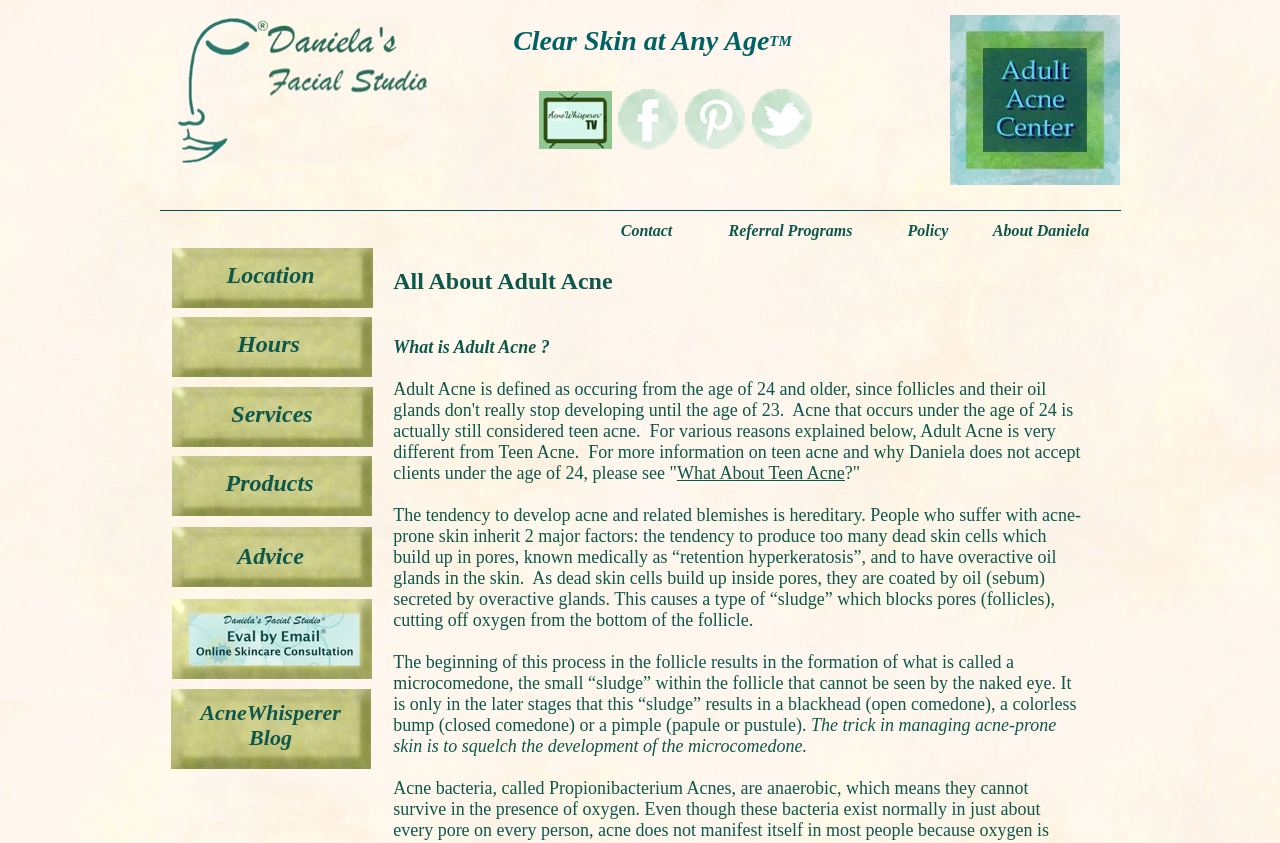What is the goal in managing acne-prone skin?
Using the image as a reference, answer the question with a short word or phrase.

Squelch microcomedone development